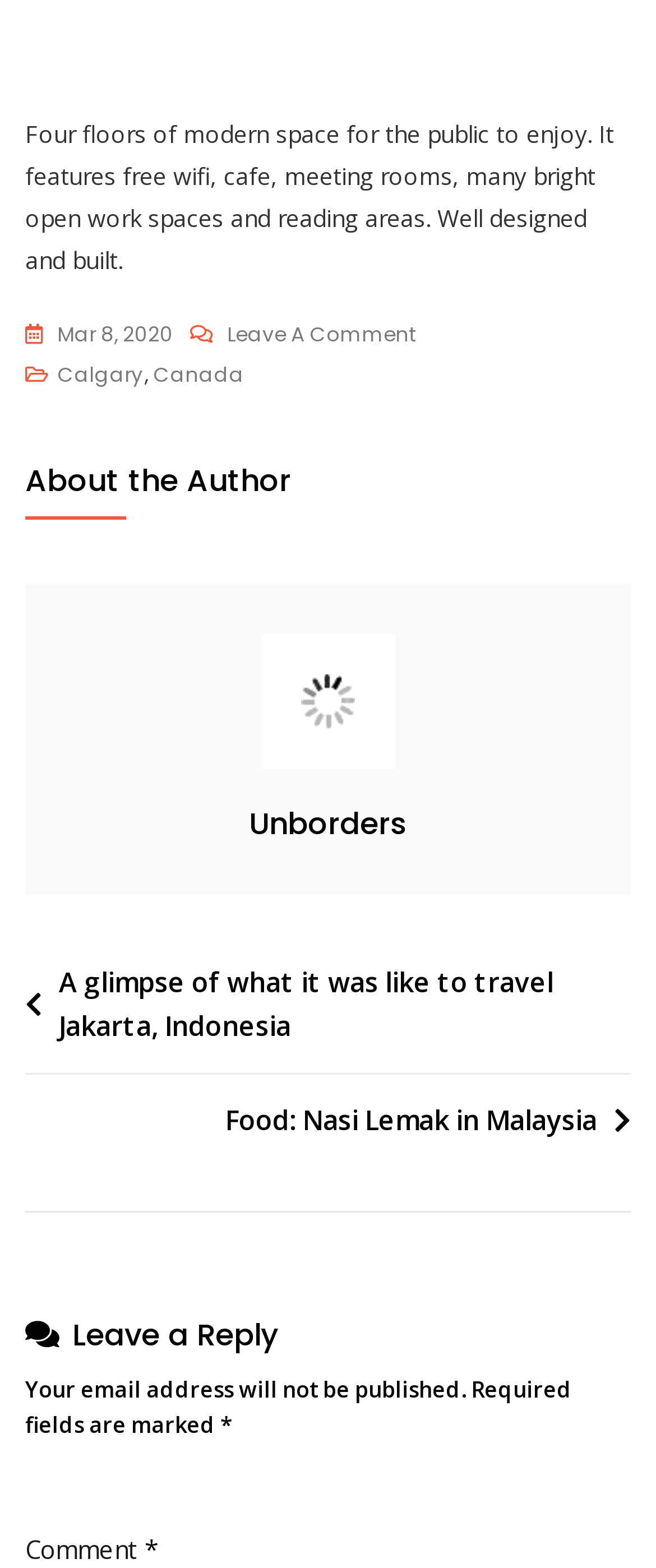Please specify the coordinates of the bounding box for the element that should be clicked to carry out this instruction: "Read about the author". The coordinates must be four float numbers between 0 and 1, formatted as [left, top, right, bottom].

[0.038, 0.295, 0.444, 0.329]